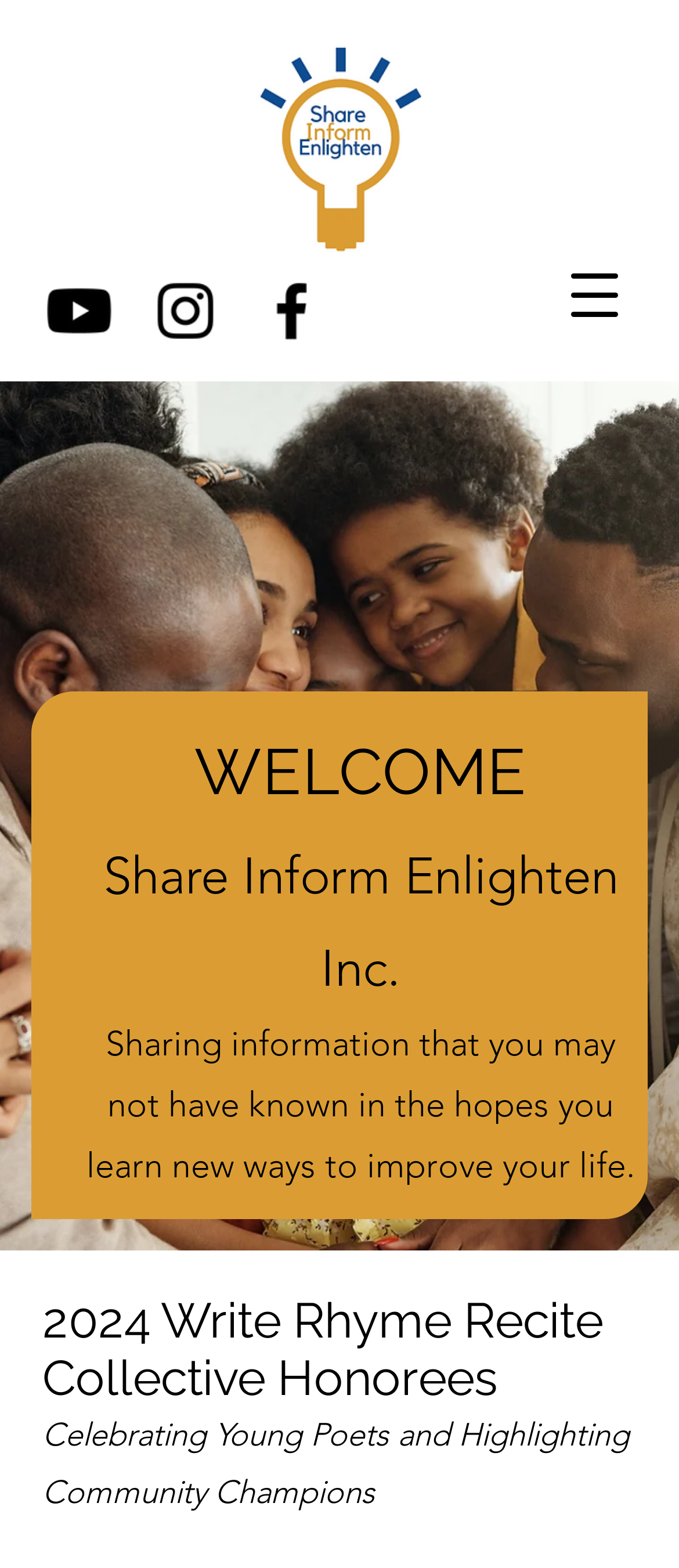Give a concise answer using one word or a phrase to the following question:
What is the title of the section below the hero image?

2024 Write Rhyme Recite Collective Honorees